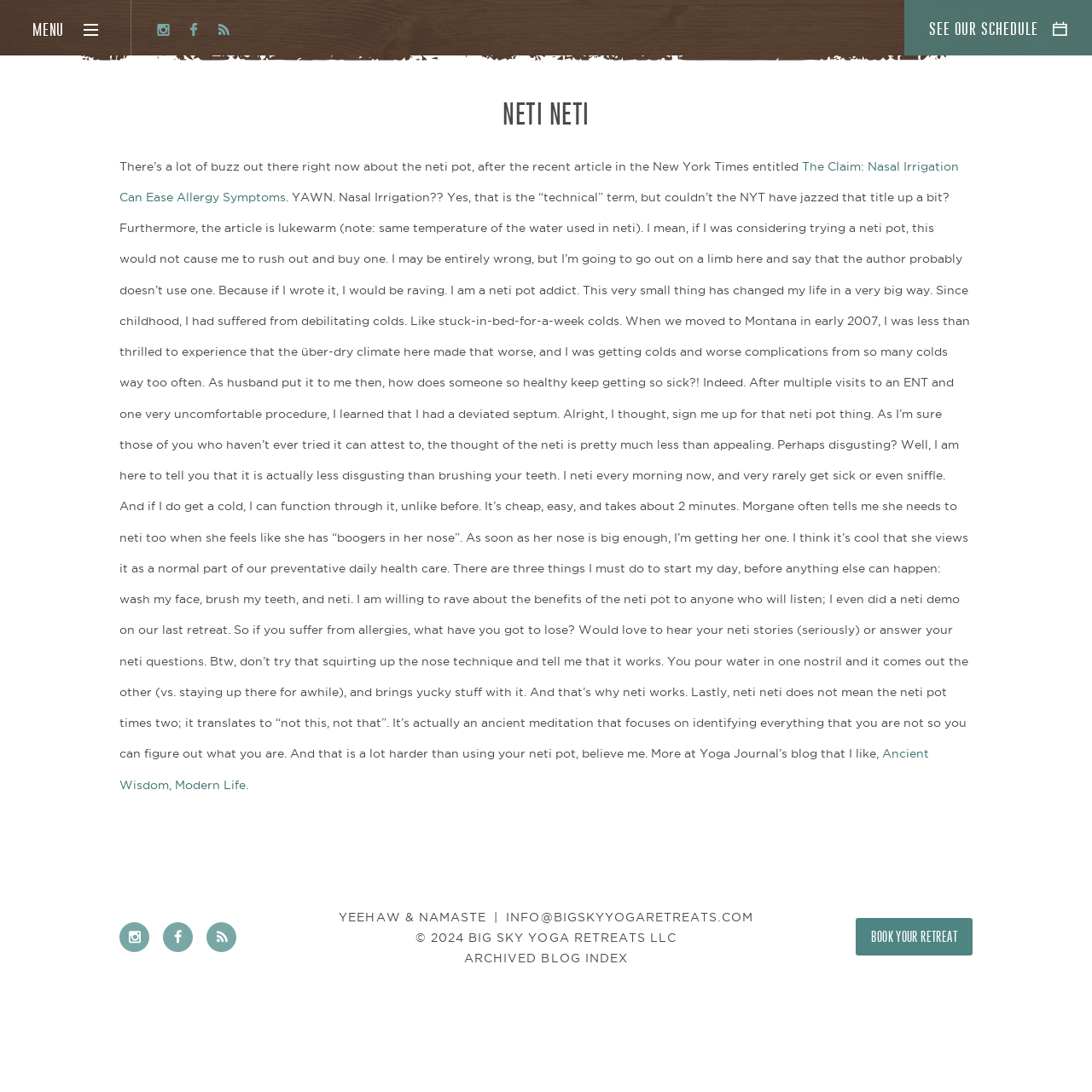Kindly determine the bounding box coordinates for the area that needs to be clicked to execute this instruction: "Contact Big Sky Yoga Retreats via email".

[0.464, 0.834, 0.69, 0.846]